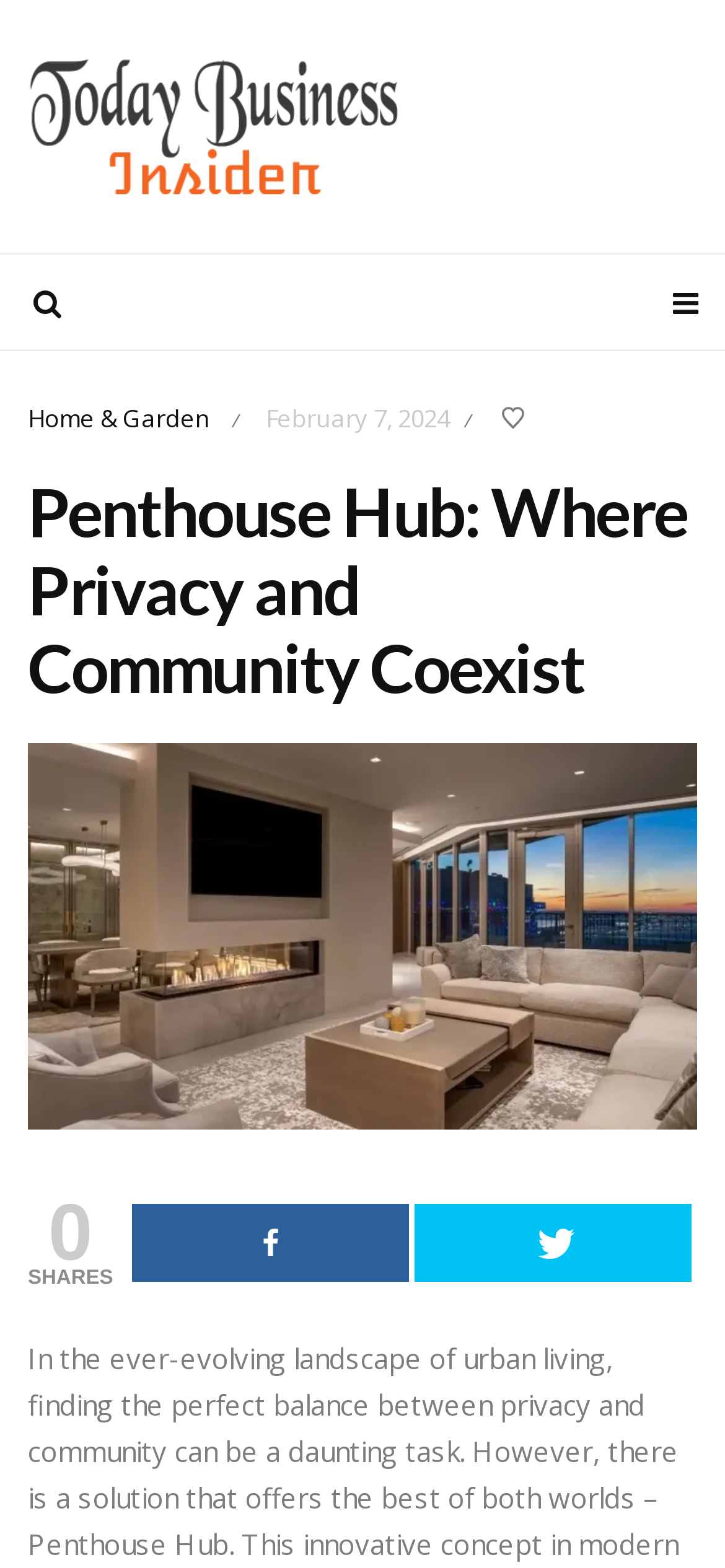Generate the title text from the webpage.

Penthouse Hub: Where Privacy and Community Coexist